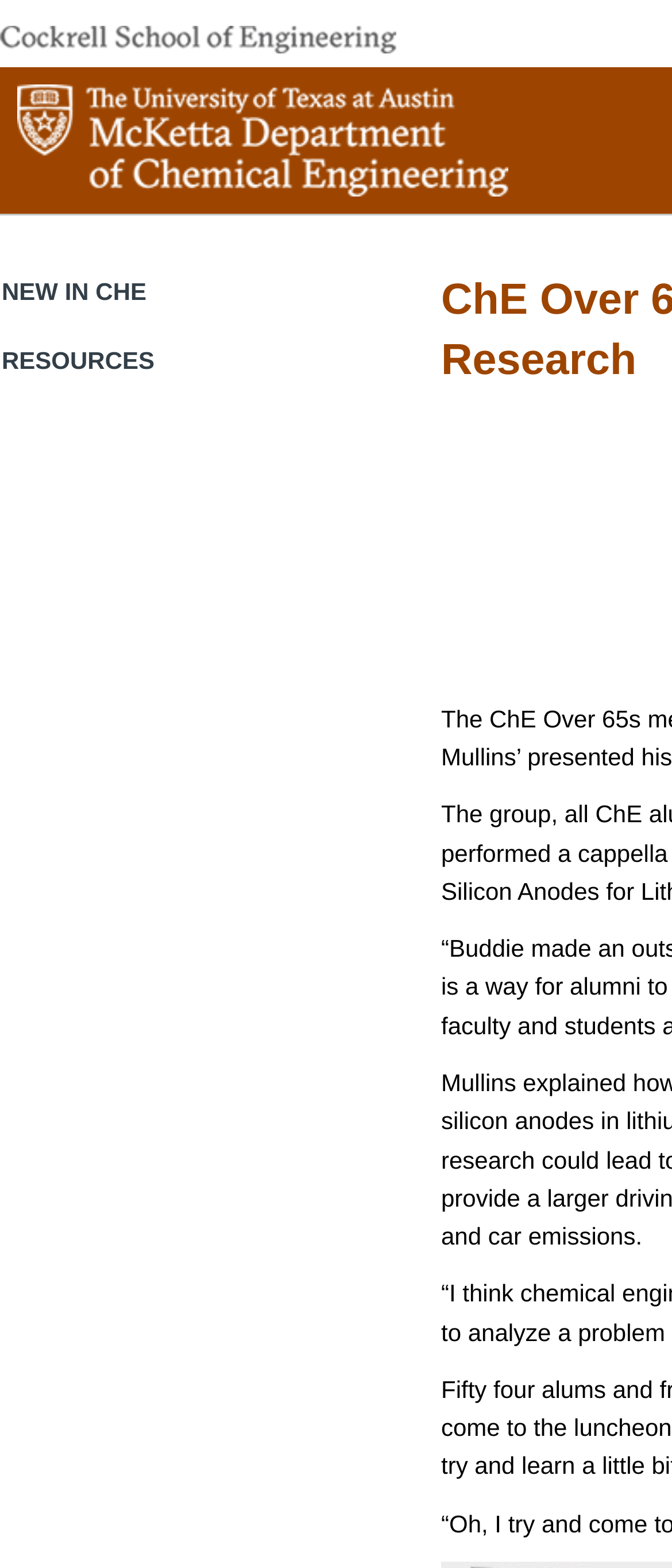Extract the heading text from the webpage.

ChE Over 65s Luncheon Showcases Lithium-Ion Battery Research